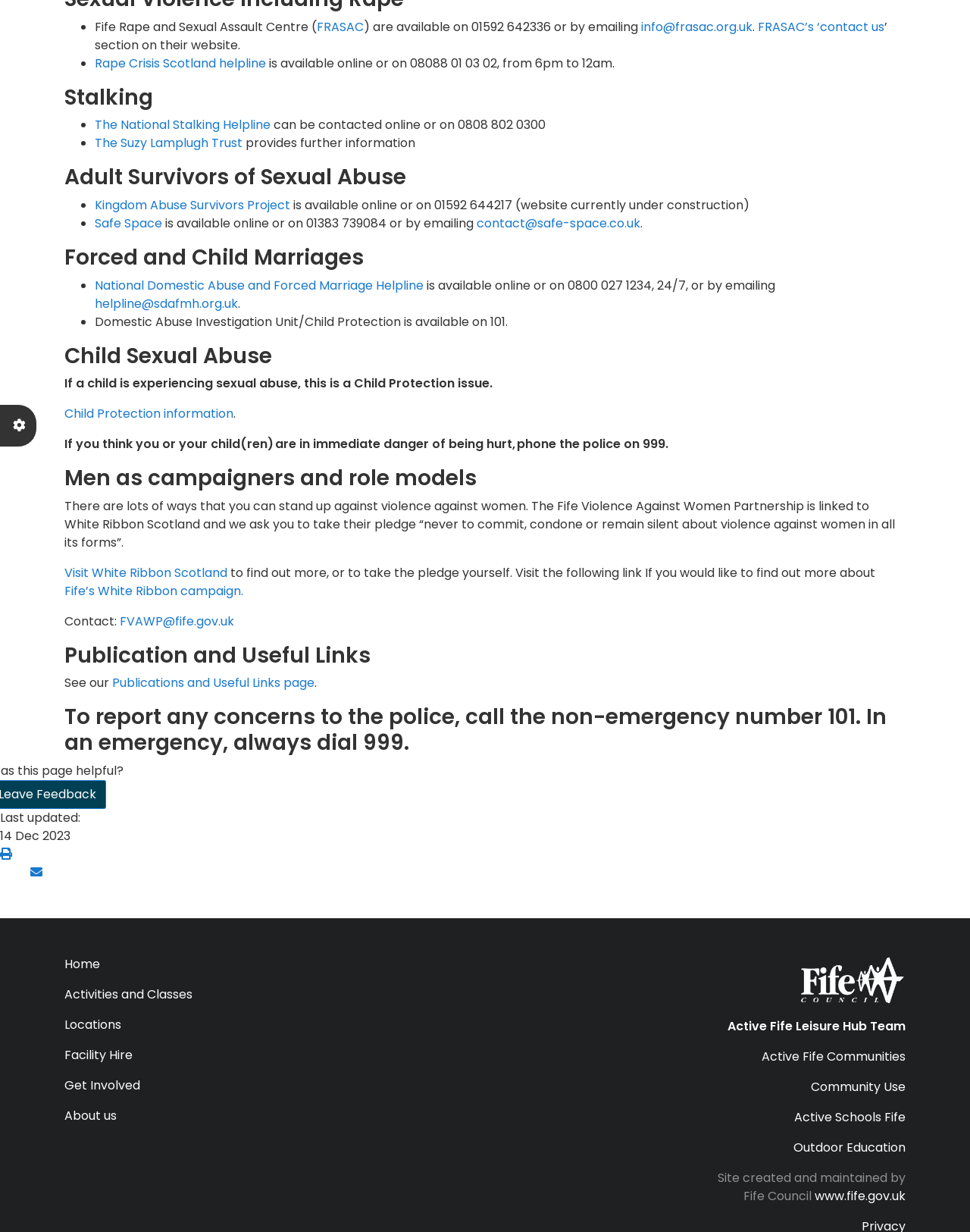Provide the bounding box coordinates of the HTML element this sentence describes: "What is FIRST?". The bounding box coordinates consist of four float numbers between 0 and 1, i.e., [left, top, right, bottom].

None